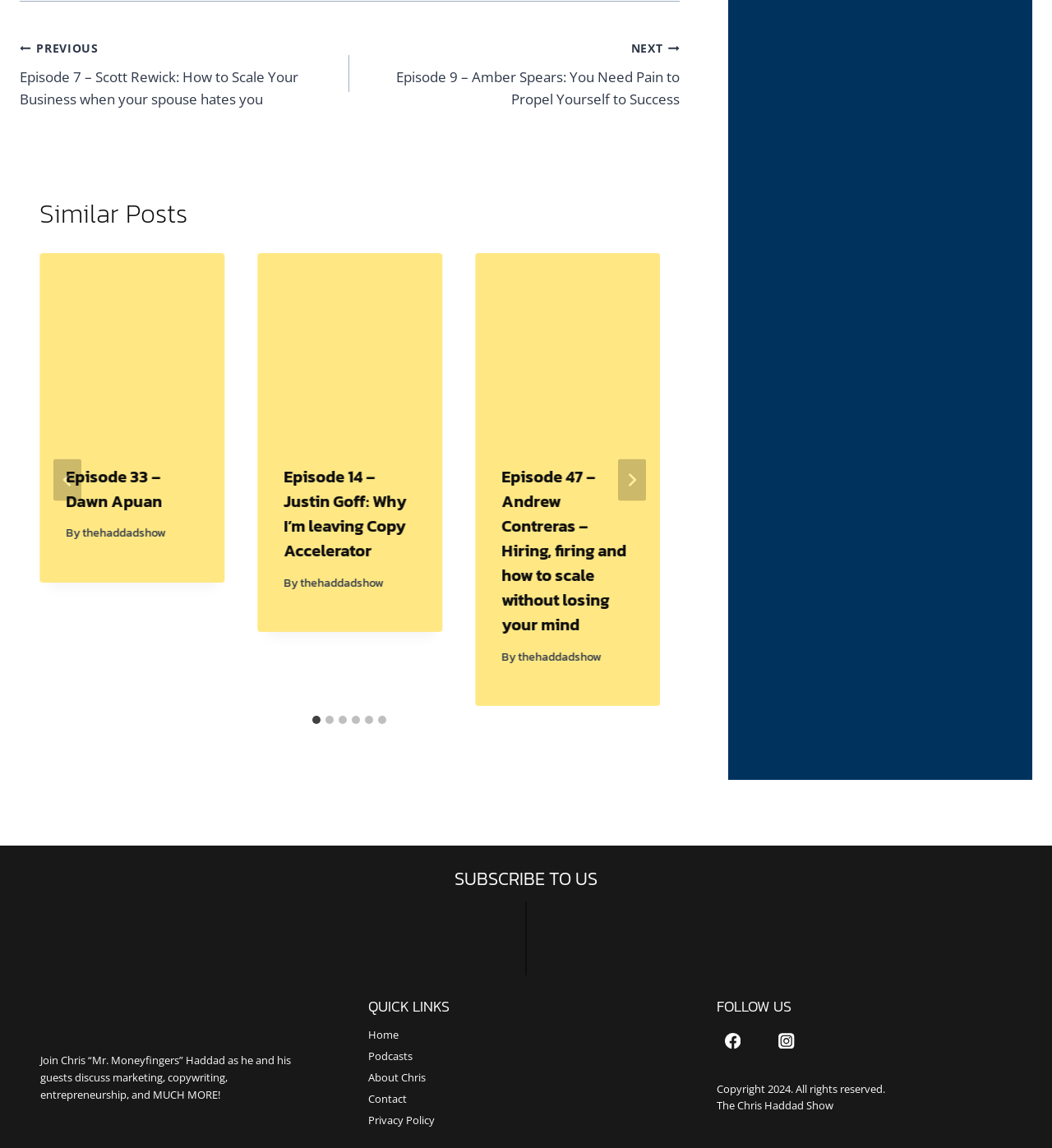Could you indicate the bounding box coordinates of the region to click in order to complete this instruction: "Follow us on Facebook".

[0.681, 0.893, 0.712, 0.92]